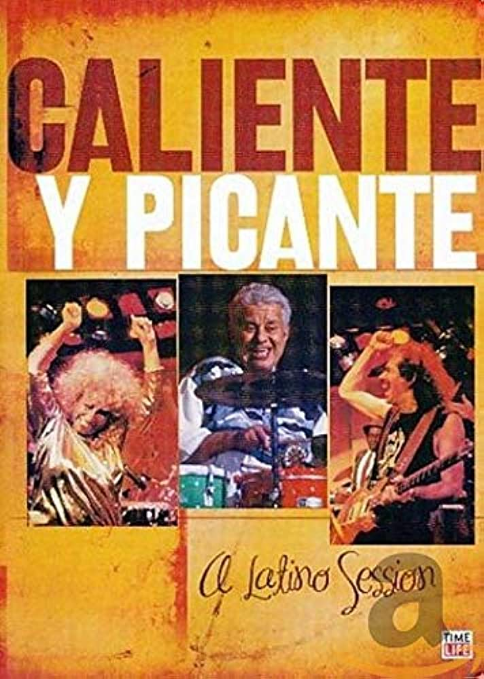Review the image closely and give a comprehensive answer to the question: How many musicians are featured on the cover?

The left panel captures one lively performer, the central image highlights a seasoned percussionist, and the right side features another musician passionately playing the guitar, making a total of three musicians.